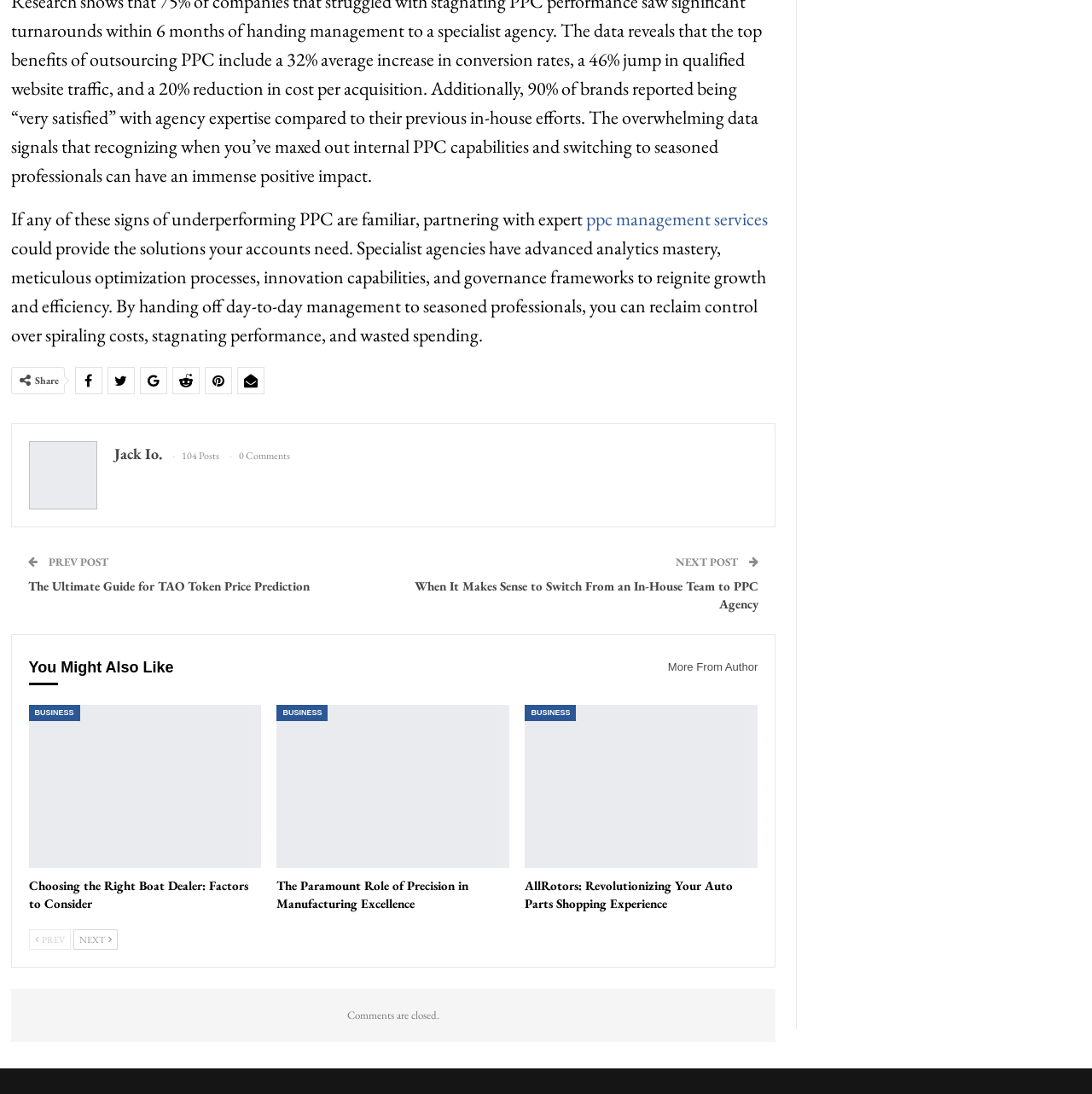Determine the bounding box coordinates of the element's region needed to click to follow the instruction: "Read the previous post". Provide these coordinates as four float numbers between 0 and 1, formatted as [left, top, right, bottom].

[0.042, 0.507, 0.099, 0.52]